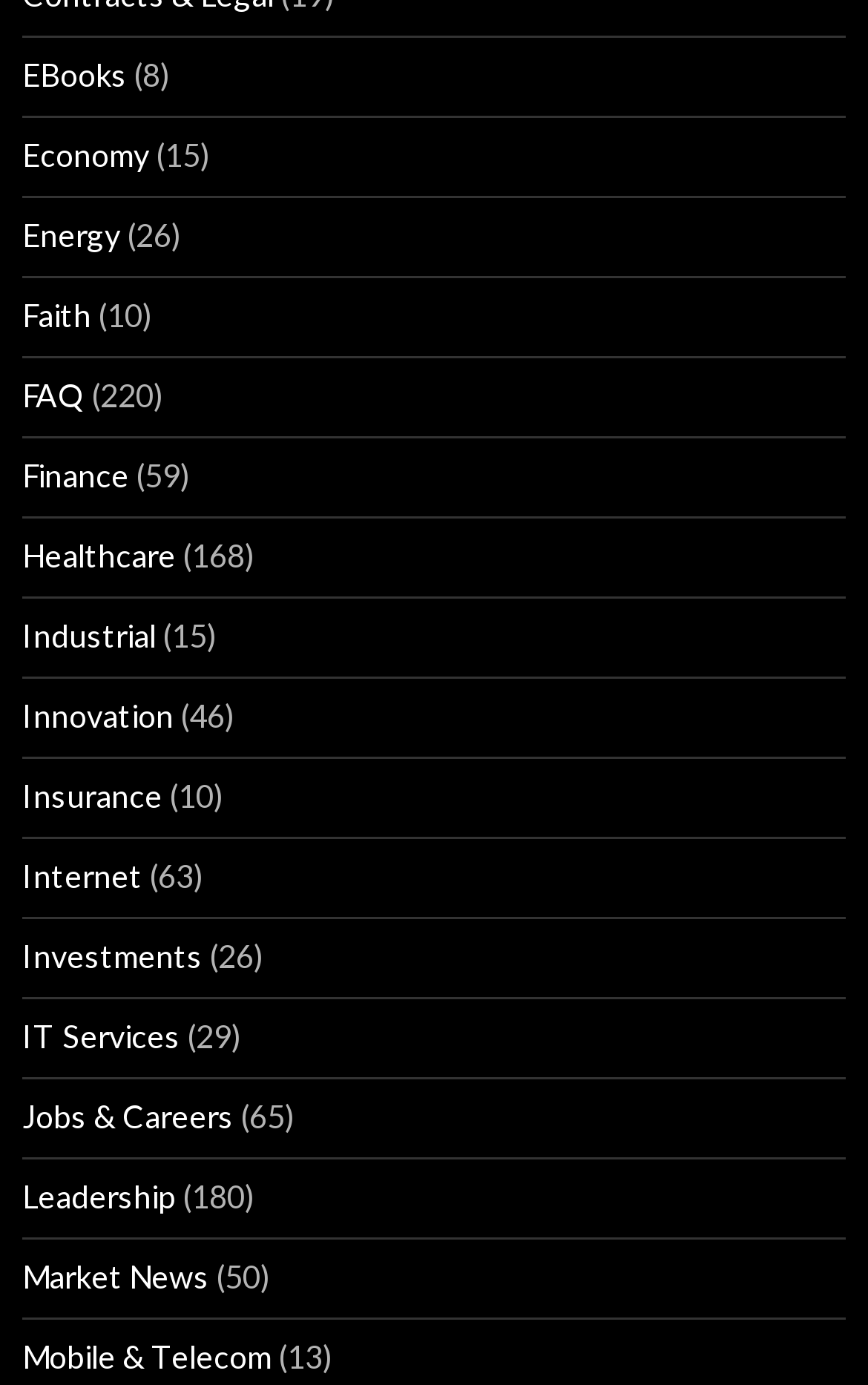Please identify the coordinates of the bounding box that should be clicked to fulfill this instruction: "Check FAQ".

[0.026, 0.272, 0.097, 0.299]